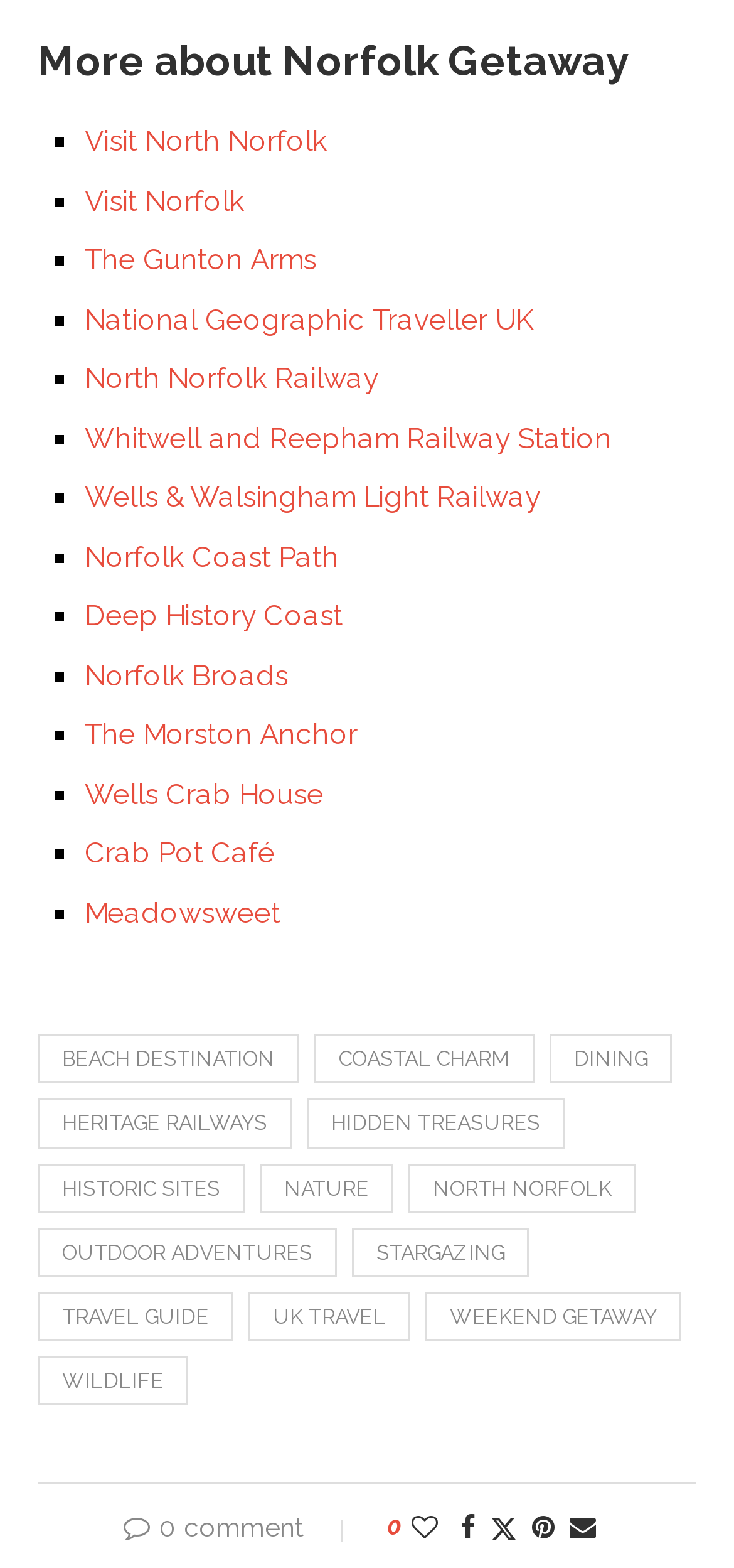Can you find the bounding box coordinates for the element to click on to achieve the instruction: "Click the 'Send' button"?

None